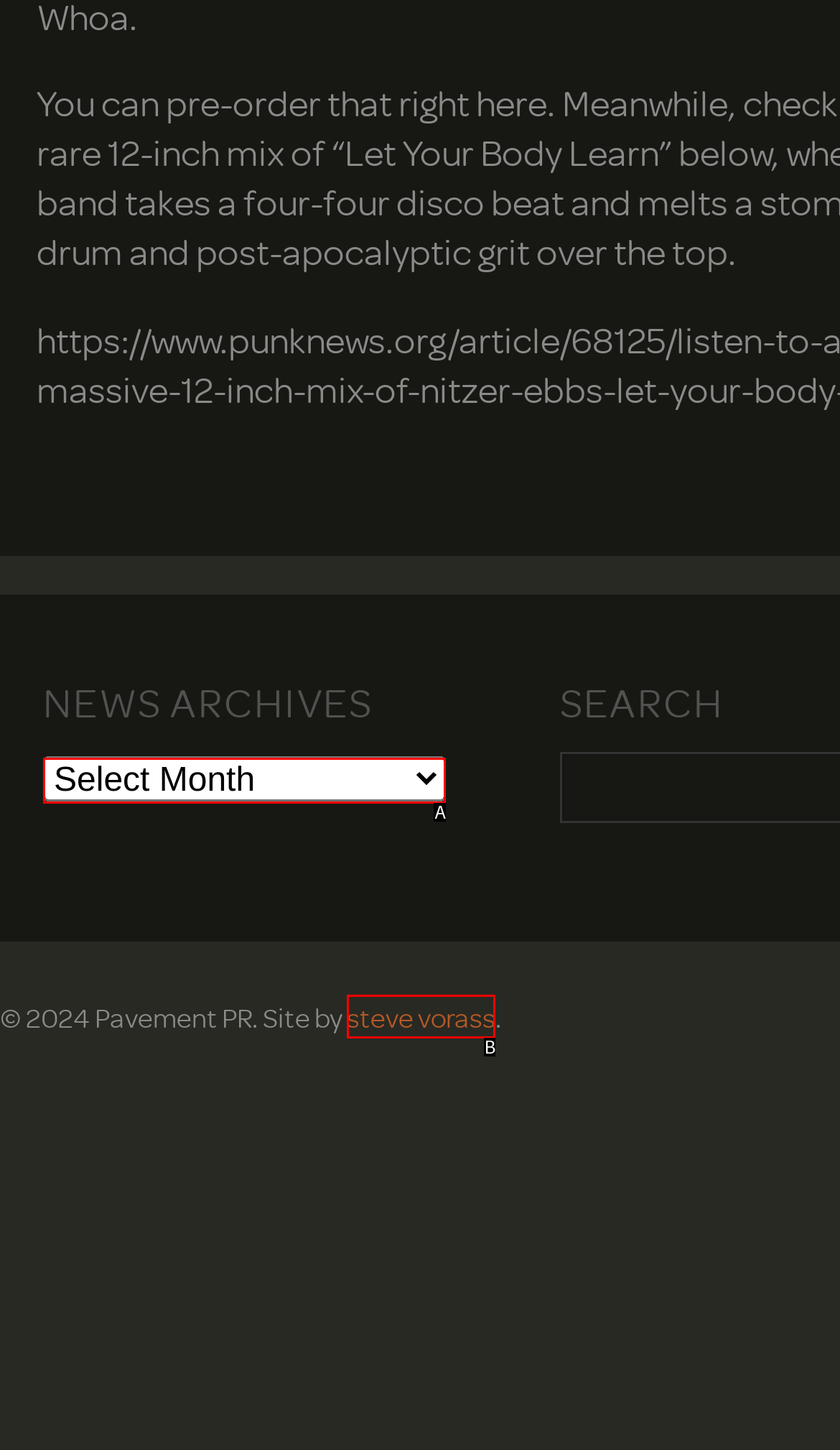Select the option that matches the description: steve vorass. Answer with the letter of the correct option directly.

B